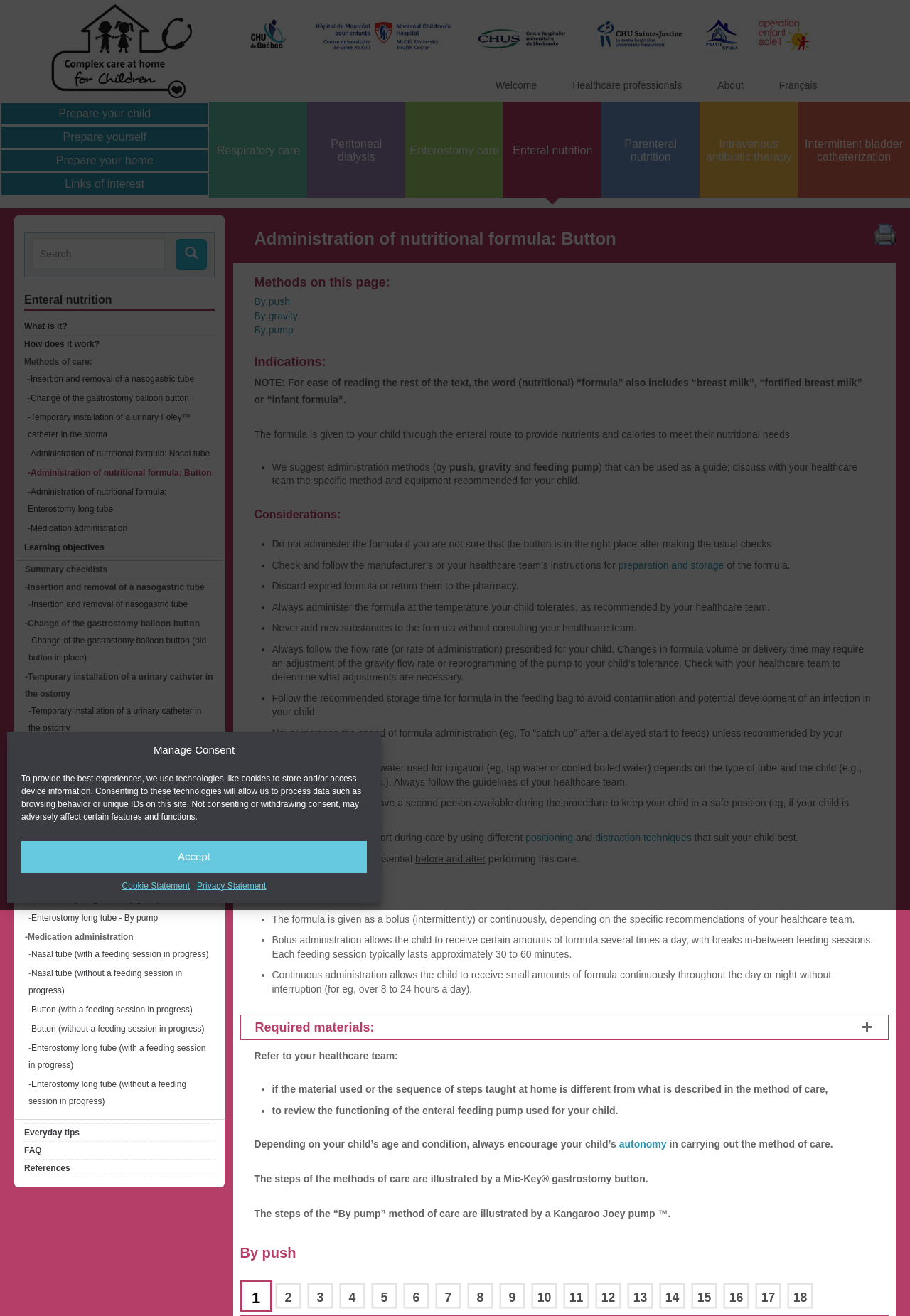Please identify the bounding box coordinates of the area that needs to be clicked to fulfill the following instruction: "Get everyday tips."

[0.027, 0.857, 0.088, 0.864]